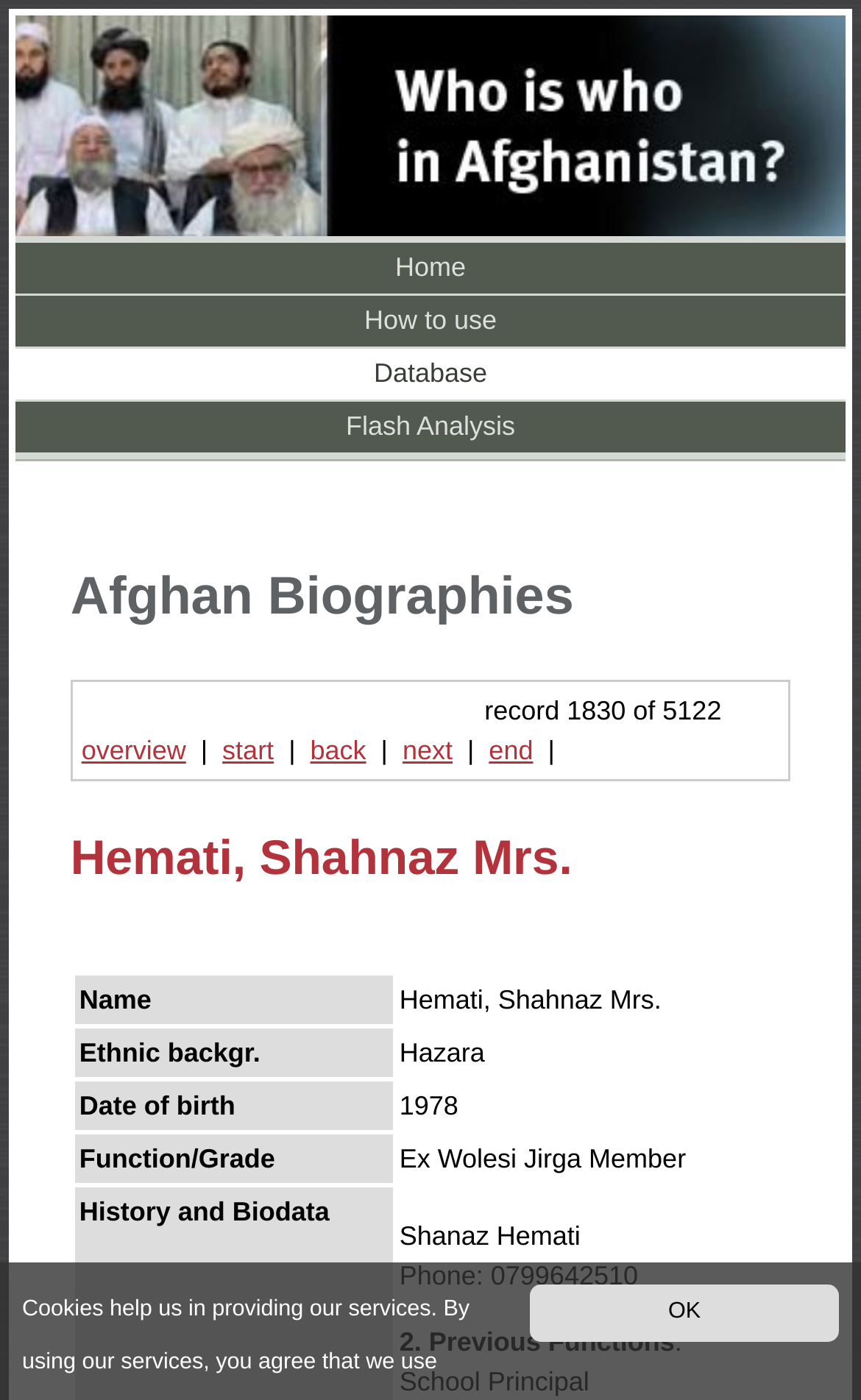Extract the bounding box coordinates of the UI element described: "Flash Analysis". Provide the coordinates in the format [left, top, right, bottom] with values ranging from 0 to 1.

[0.018, 0.287, 0.982, 0.323]